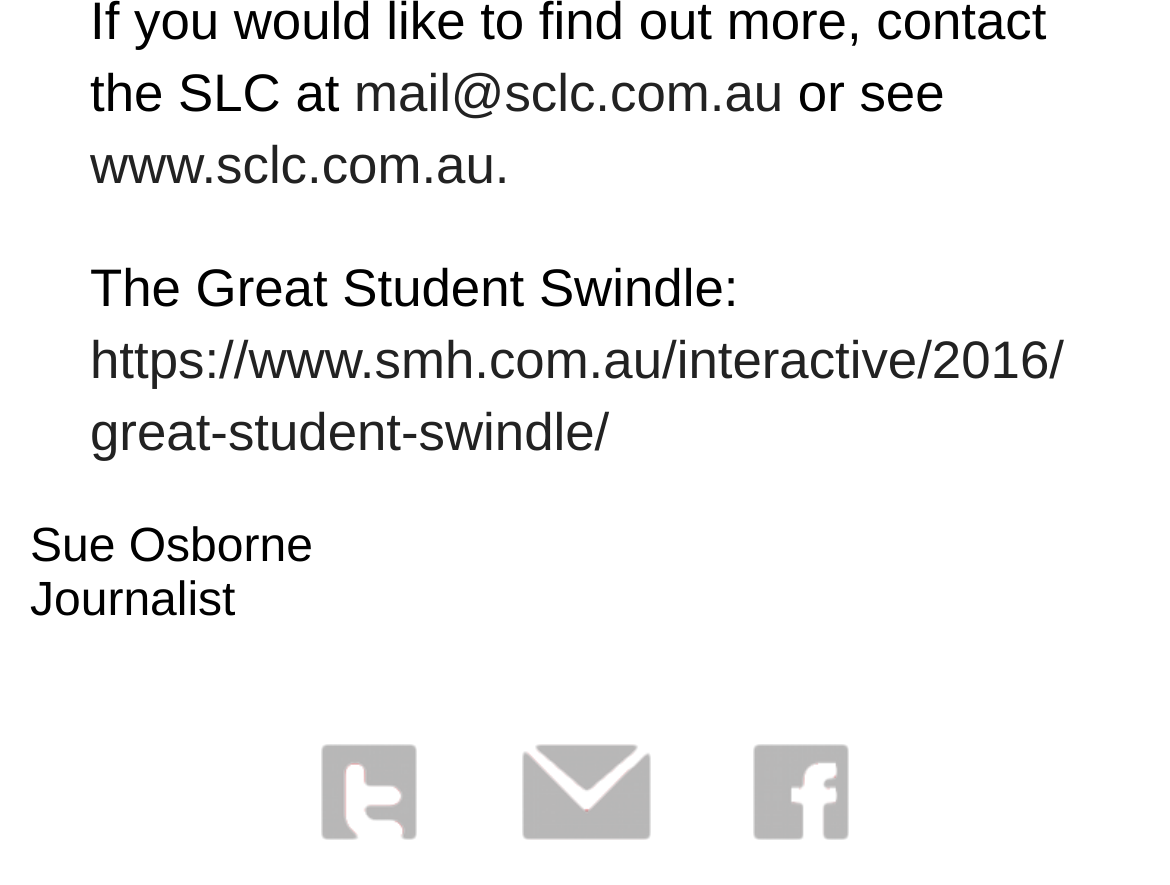Extract the bounding box coordinates of the UI element described by: "alt="Share To Facebook"". The coordinates should include four float numbers ranging from 0 to 1, e.g., [left, top, right, bottom].

[0.605, 0.939, 0.764, 0.997]